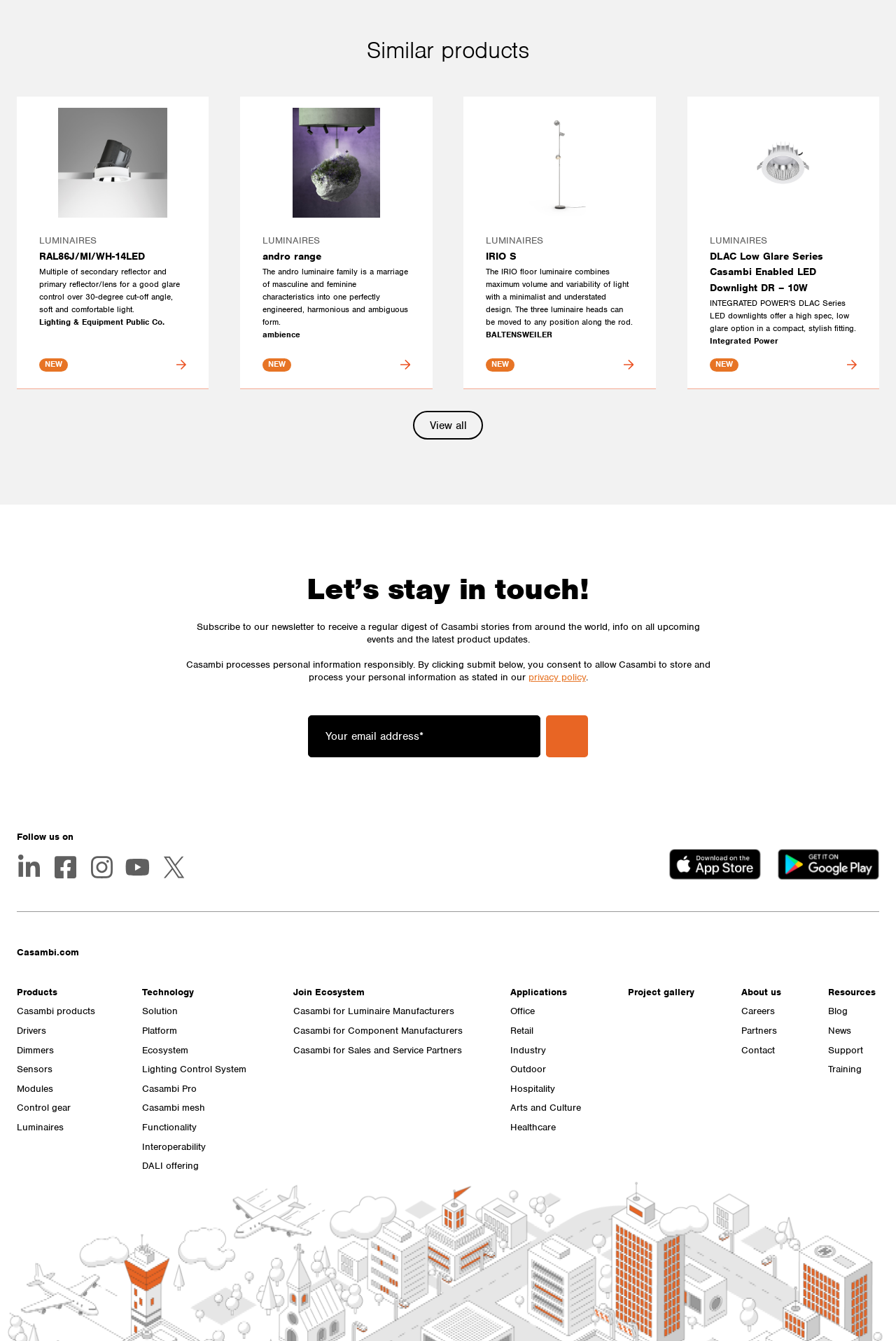Please locate the bounding box coordinates of the element that should be clicked to achieve the given instruction: "Visit the home page".

None